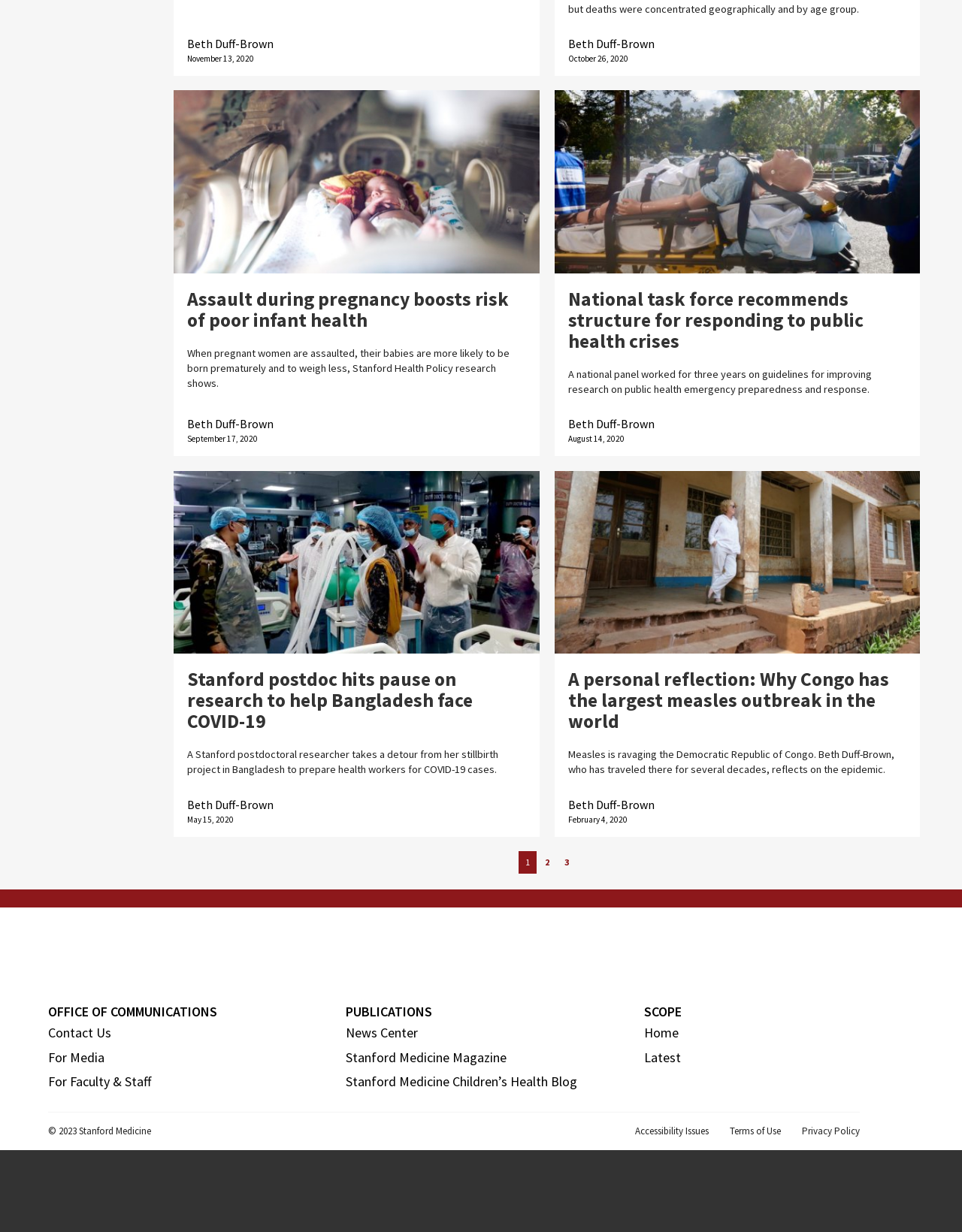What is the name of the magazine mentioned in the publications section?
Answer the question with as much detail as possible.

I found the name of the magazine by looking at the publications section, where it lists 'Stanford Medicine Magazine' as one of the publications.